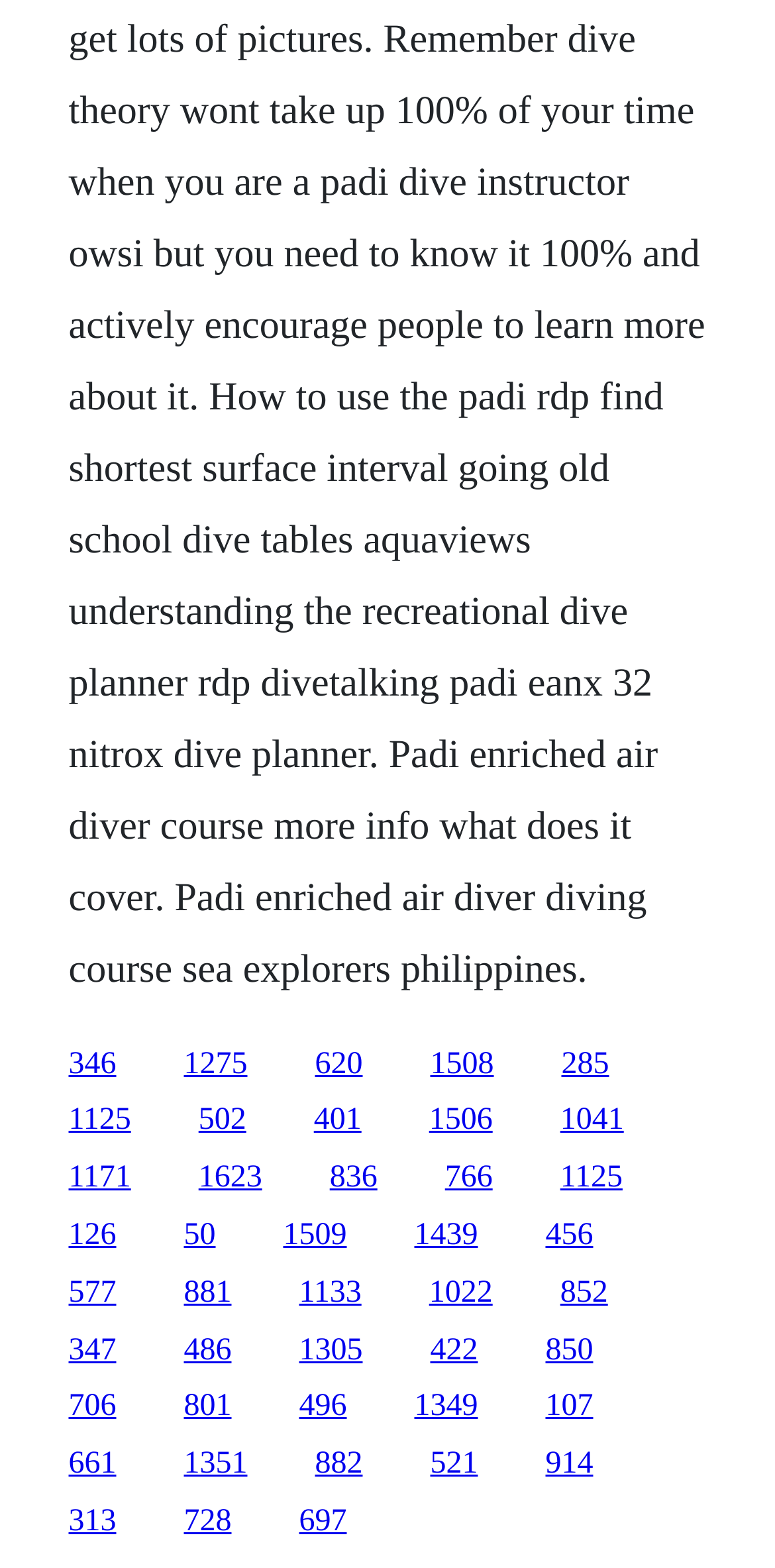Pinpoint the bounding box coordinates of the area that must be clicked to complete this instruction: "visit the fifth link".

[0.724, 0.667, 0.786, 0.689]